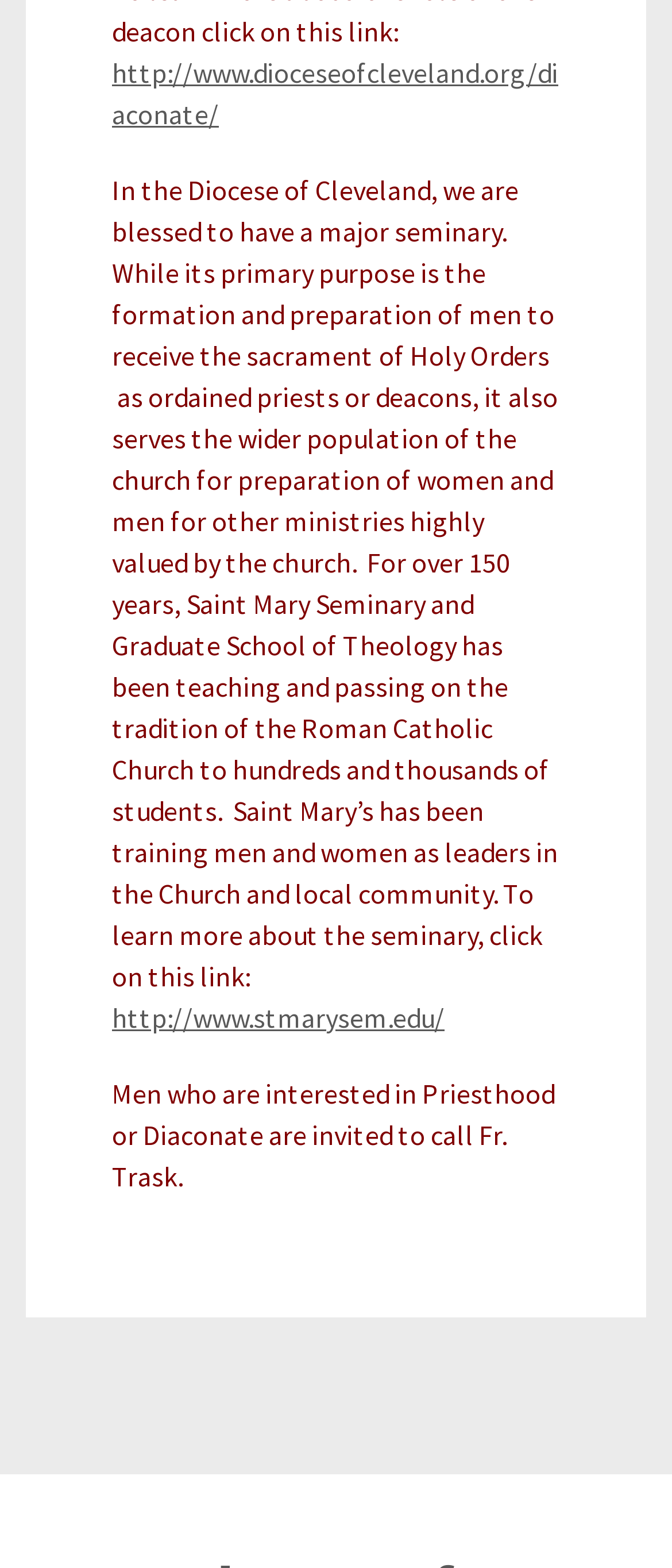Identify the bounding box coordinates for the UI element that matches this description: "http://www.stmarysem.edu/".

[0.167, 0.638, 0.662, 0.66]